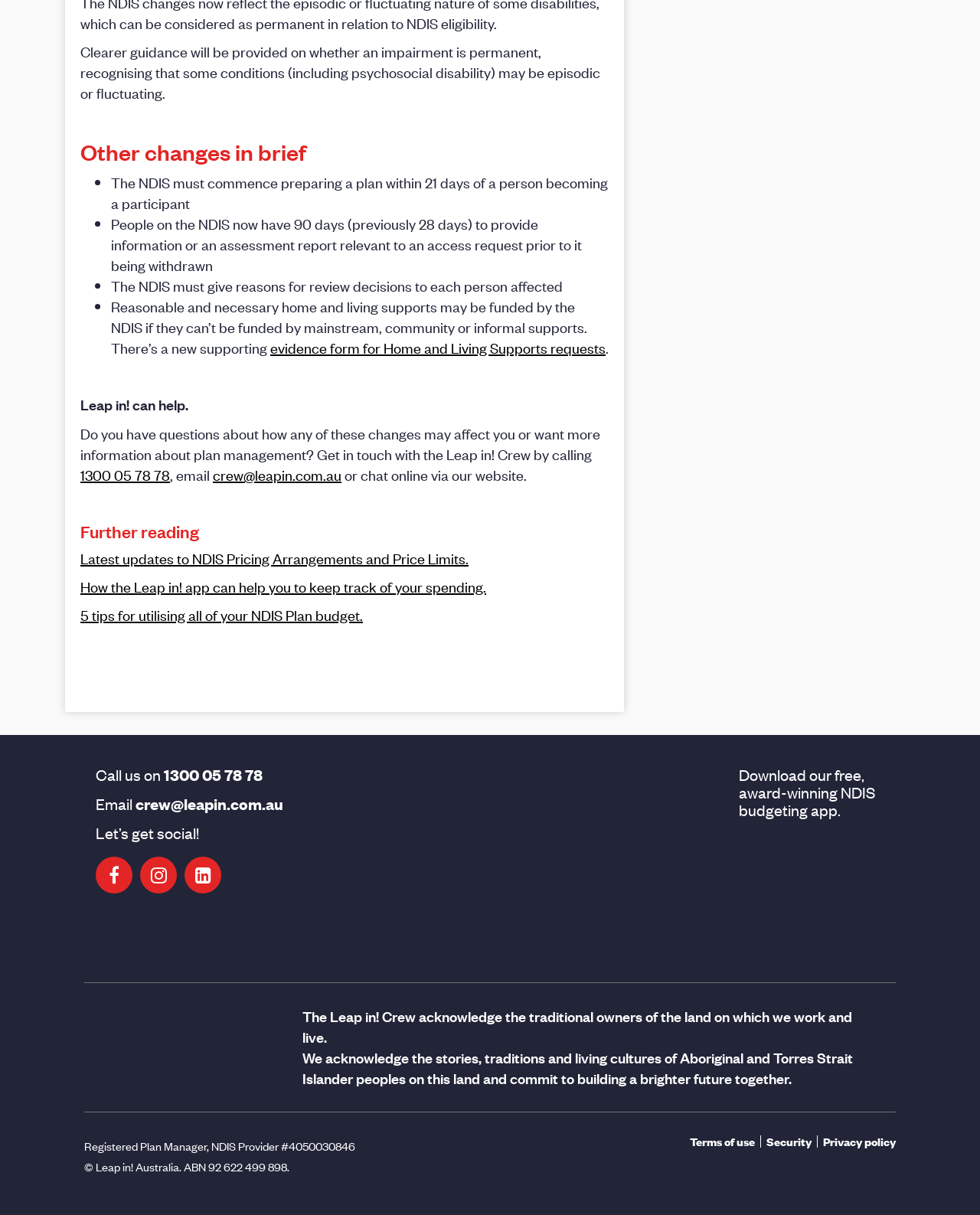Provide the bounding box coordinates for the UI element that is described as: "1300 05 78 78".

[0.082, 0.383, 0.173, 0.398]